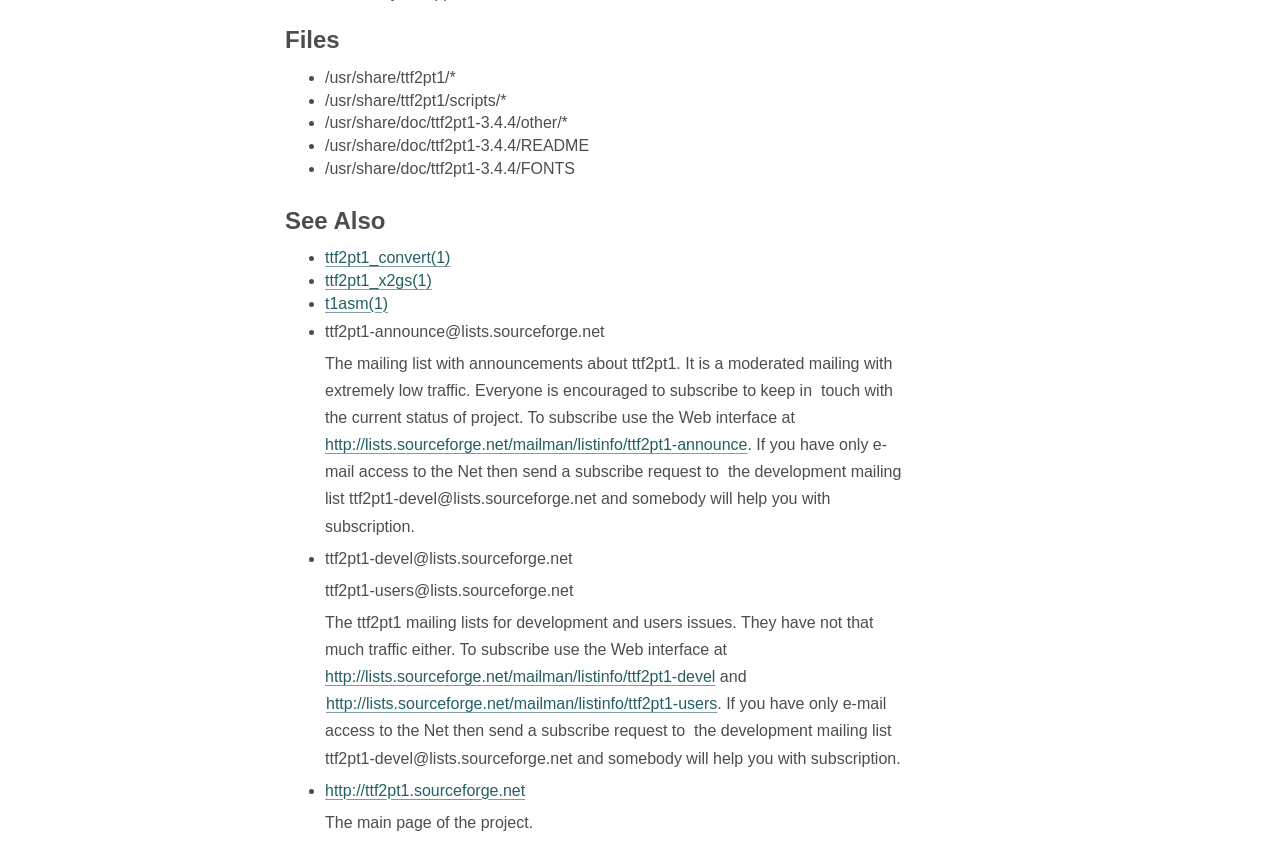Respond with a single word or phrase to the following question:
What are the file paths listed?

/usr/share/ttf2pt1/*